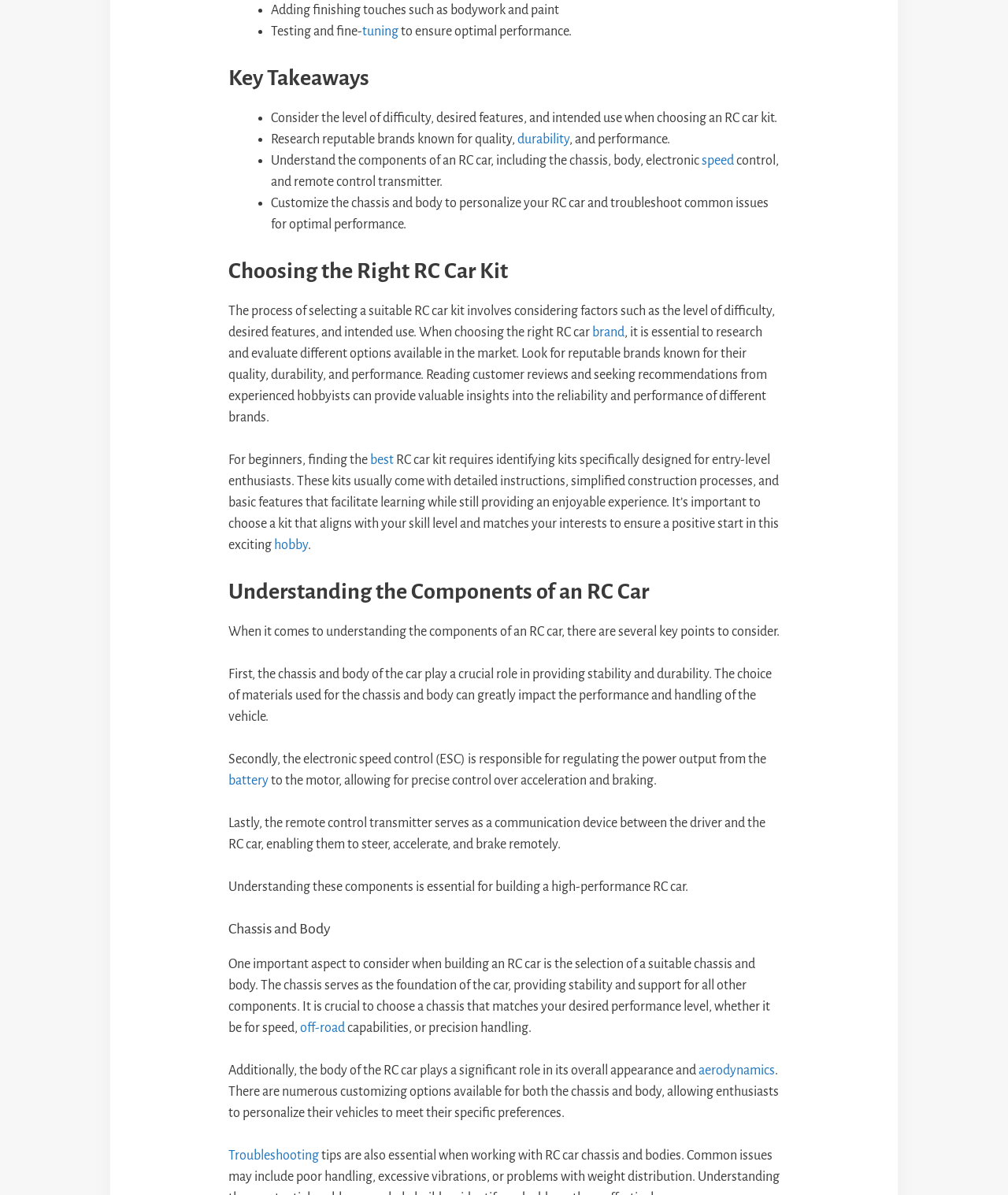What is the role of the chassis in an RC car?
From the details in the image, provide a complete and detailed answer to the question.

The webpage states that the chassis serves as the foundation of the car, providing stability and support for all other components. This is mentioned in the section 'Chassis and Body' where it says 'The chassis serves as the foundation of the car, providing stability and support for all other components.'